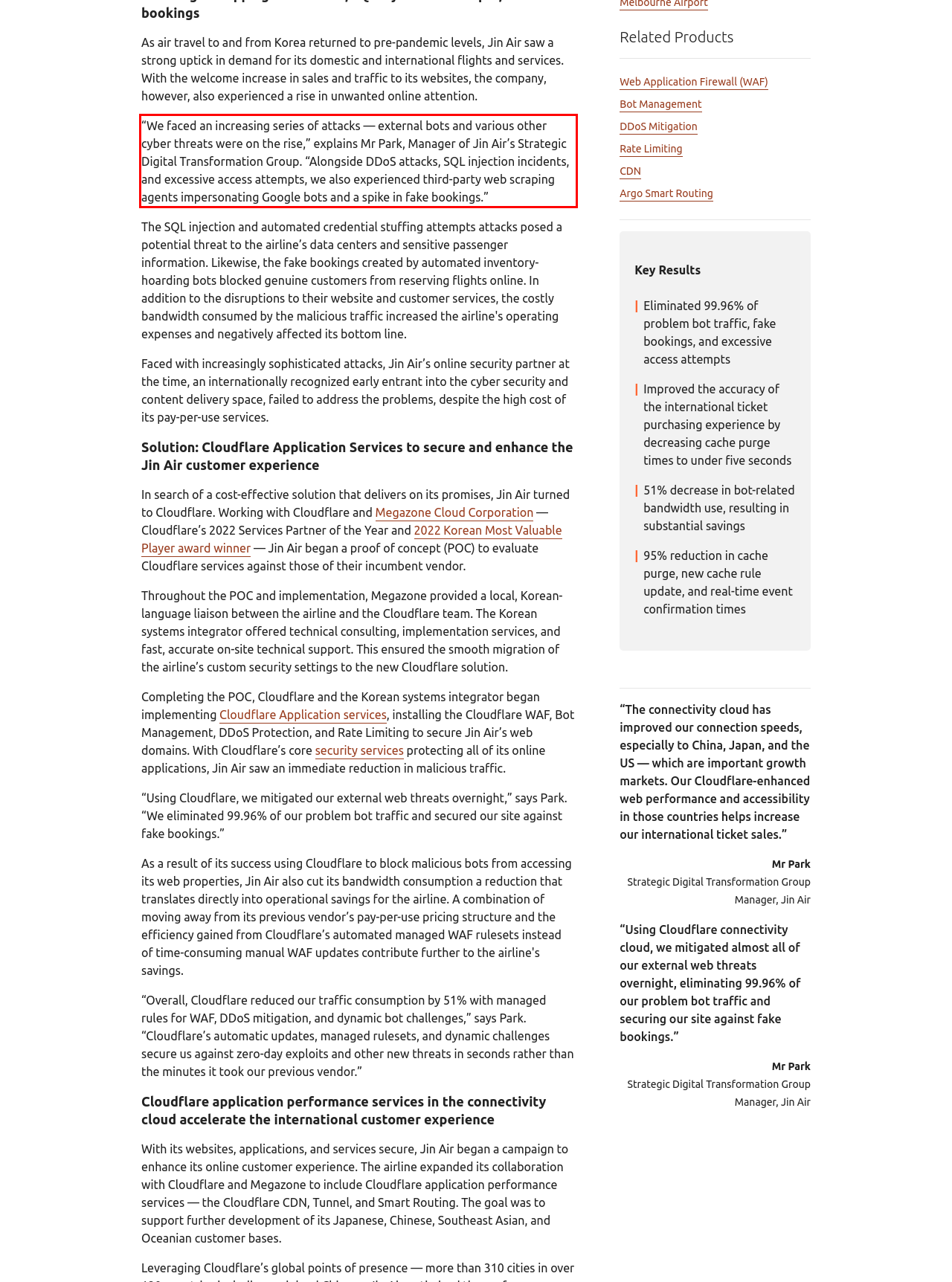You are given a screenshot showing a webpage with a red bounding box. Perform OCR to capture the text within the red bounding box.

“We faced an increasing series of attacks — external bots and various other cyber threats were on the rise,” explains Mr Park, Manager of Jin Air’s Strategic Digital Transformation Group. “Alongside DDoS attacks, SQL injection incidents, and excessive access attempts, we also experienced third-party web scraping agents impersonating Google bots and a spike in fake bookings.”